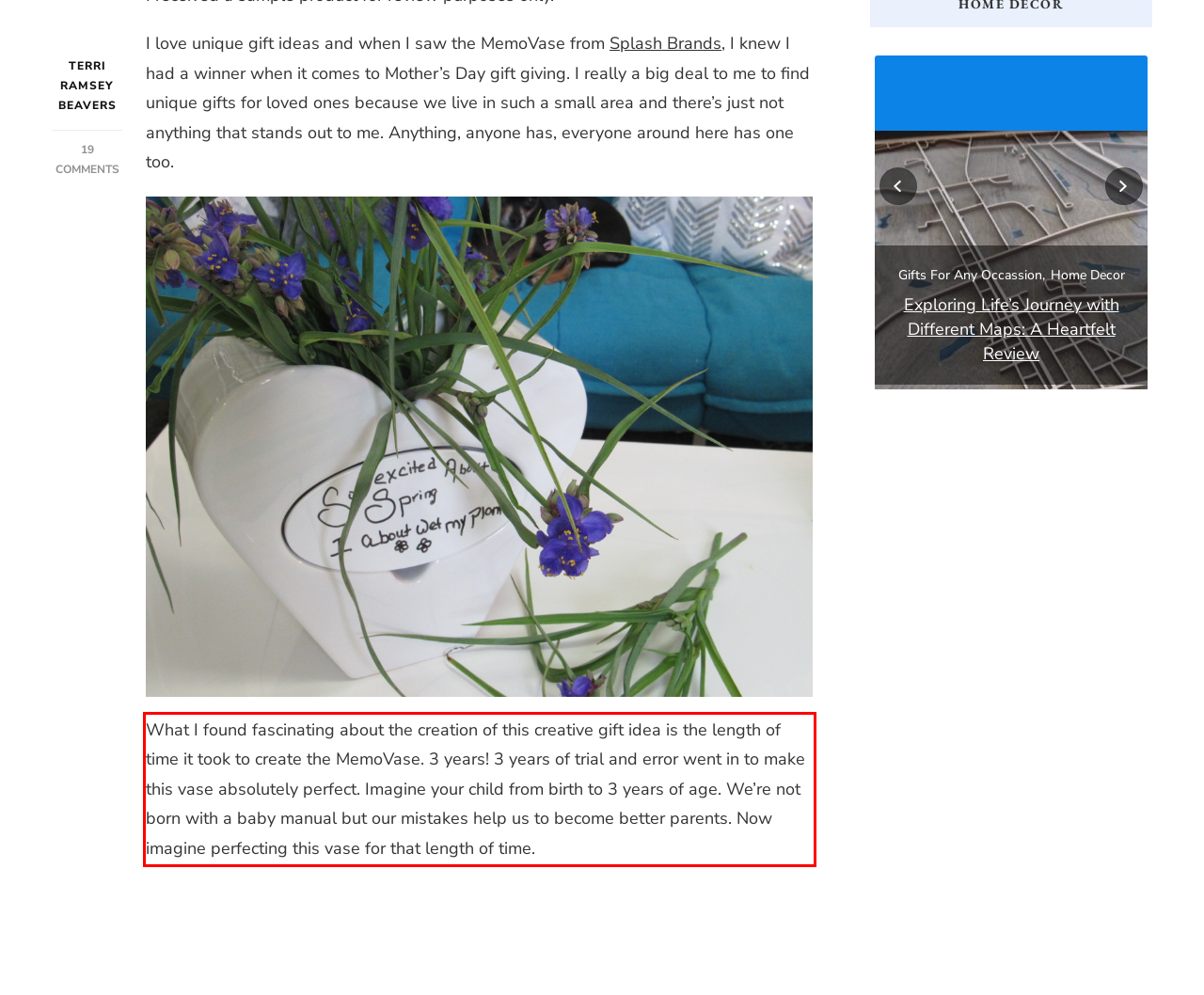Please extract the text content within the red bounding box on the webpage screenshot using OCR.

What I found fascinating about the creation of this creative gift idea is the length of time it took to create the MemoVase. 3 years! 3 years of trial and error went in to make this vase absolutely perfect. Imagine your child from birth to 3 years of age. We’re not born with a baby manual but our mistakes help us to become better parents. Now imagine perfecting this vase for that length of time.